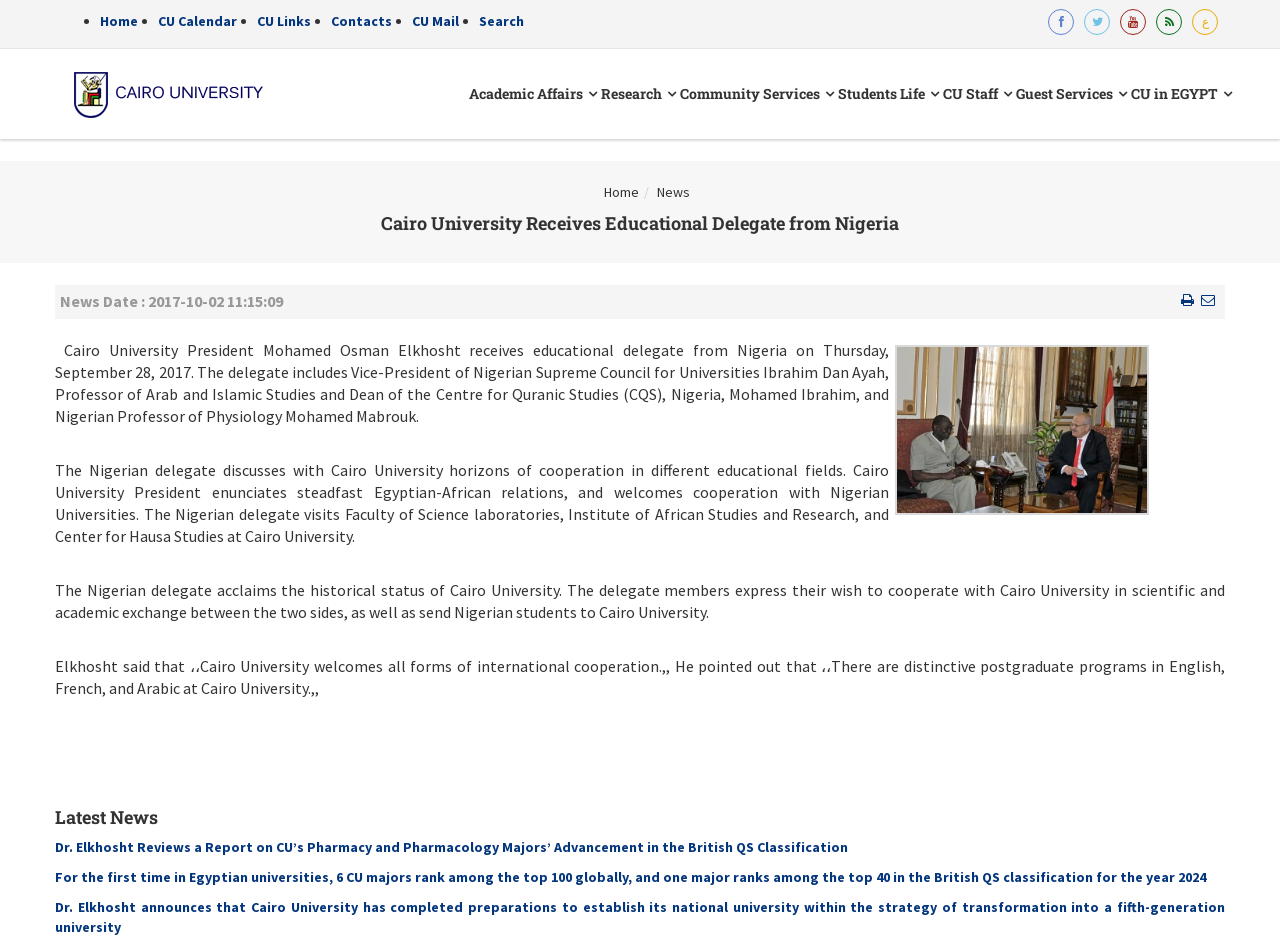How many links are there in the top navigation menu?
Identify the answer in the screenshot and reply with a single word or phrase.

6